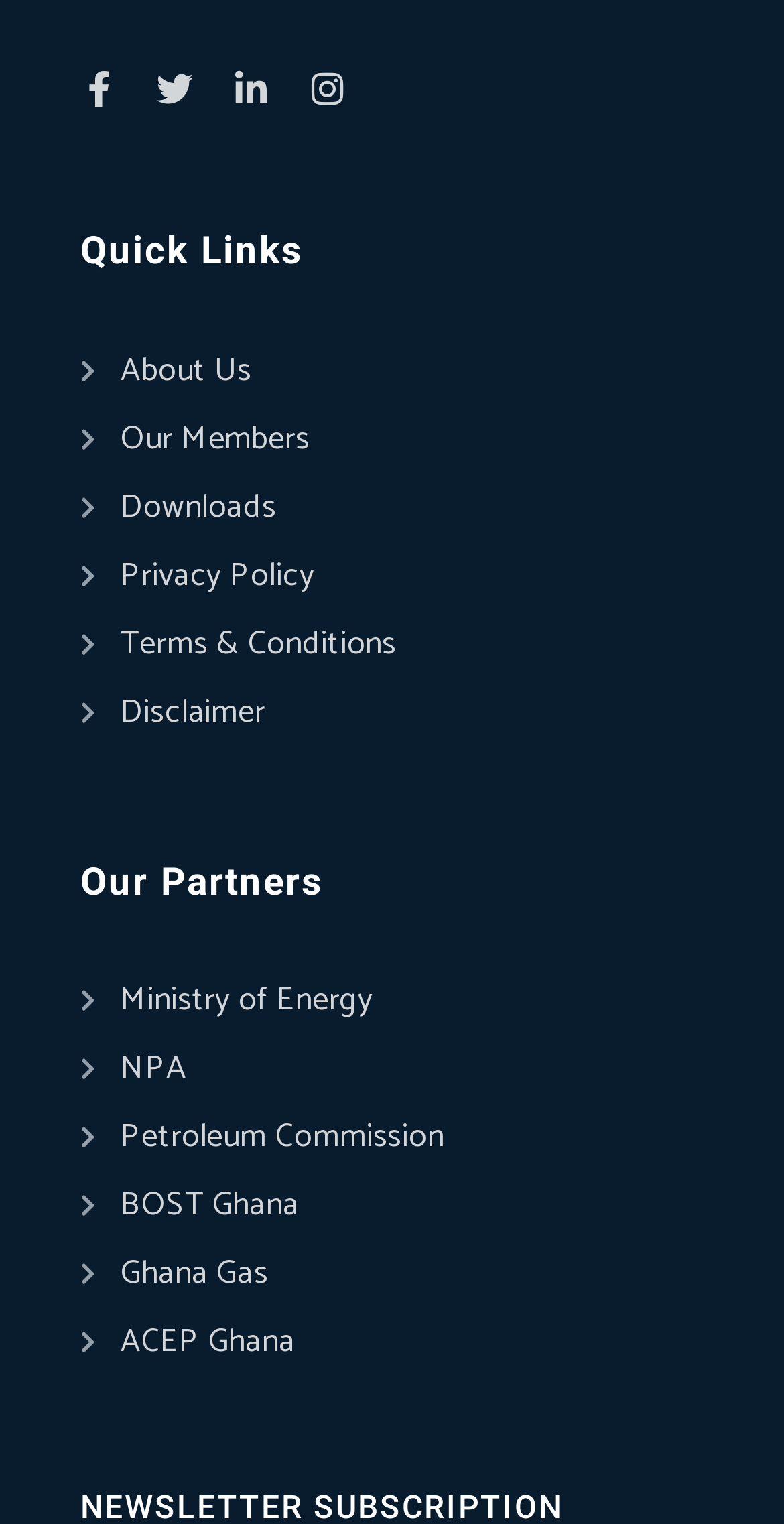Identify the bounding box coordinates of the section to be clicked to complete the task described by the following instruction: "Learn about Our Members". The coordinates should be four float numbers between 0 and 1, formatted as [left, top, right, bottom].

[0.103, 0.273, 0.897, 0.304]